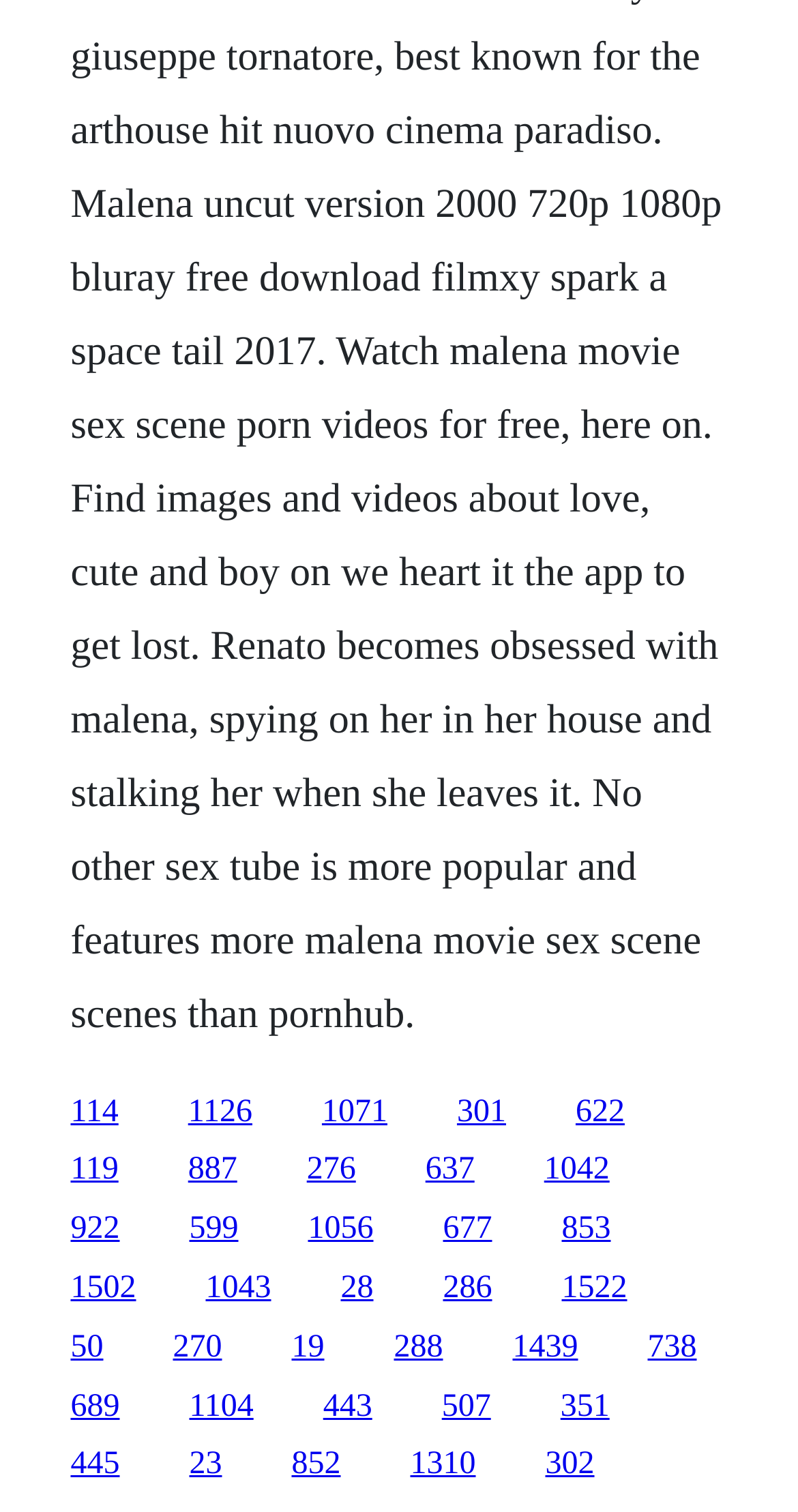Provide the bounding box coordinates of the HTML element this sentence describes: "1042".

[0.682, 0.762, 0.764, 0.785]